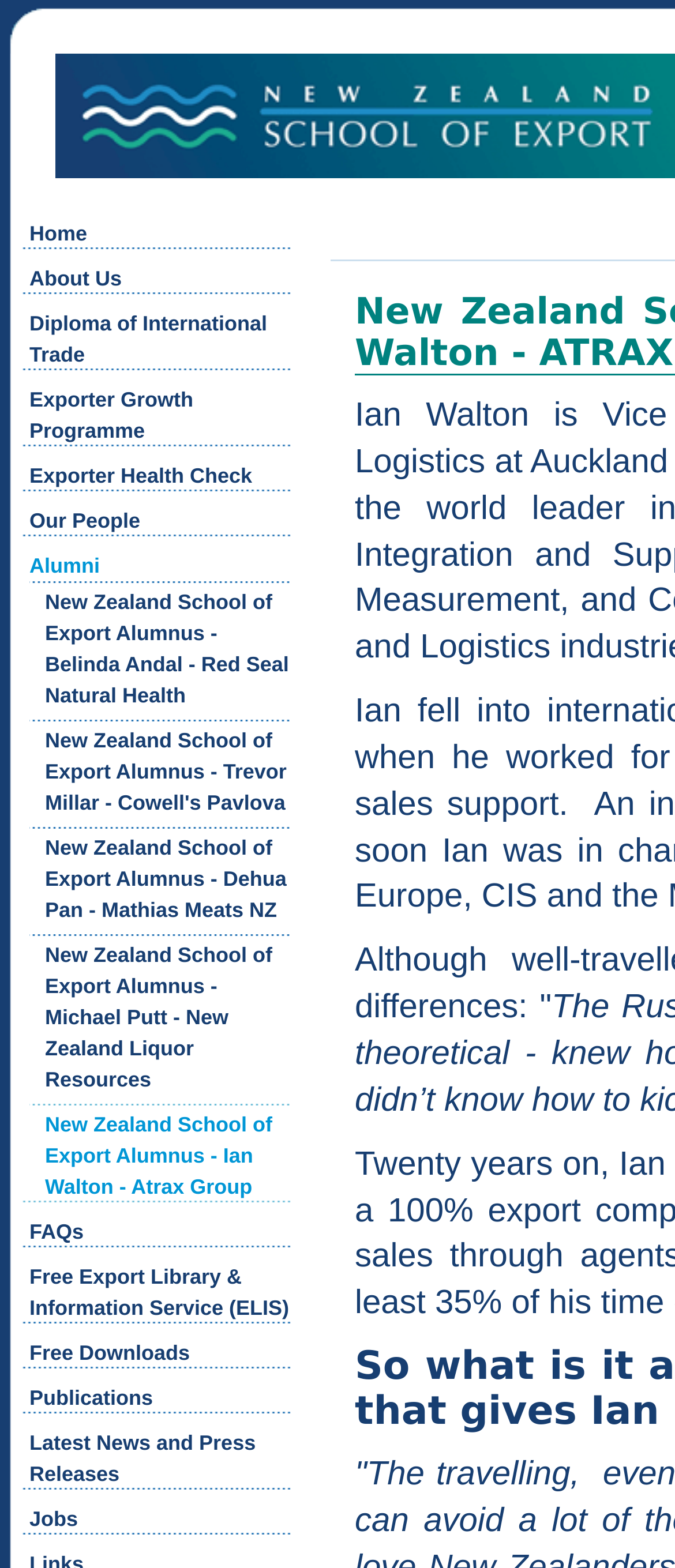Can you provide the bounding box coordinates for the element that should be clicked to implement the instruction: "check FAQs"?

[0.044, 0.778, 0.124, 0.793]